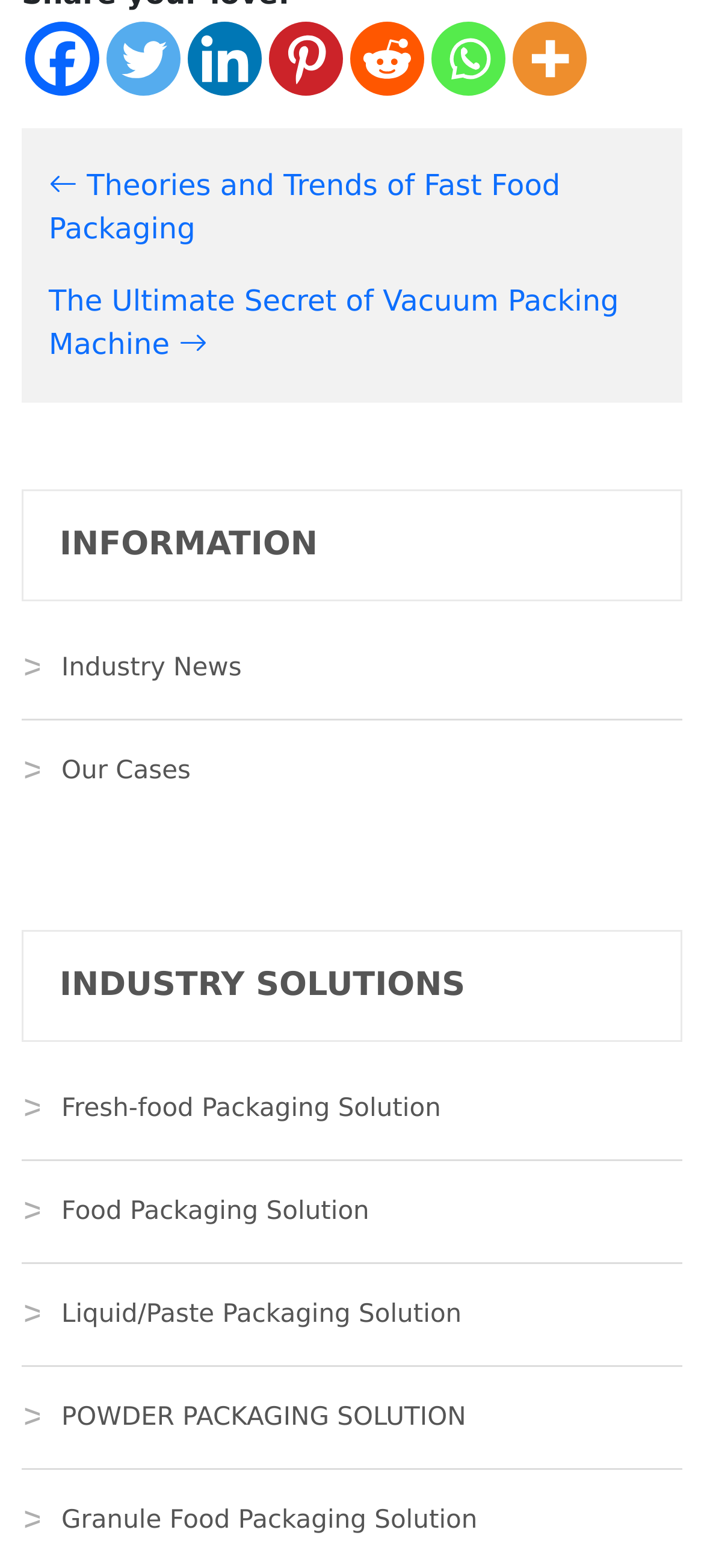Can you specify the bounding box coordinates of the area that needs to be clicked to fulfill the following instruction: "Learn about Fresh-food Packaging Solution"?

[0.056, 0.682, 0.944, 0.733]